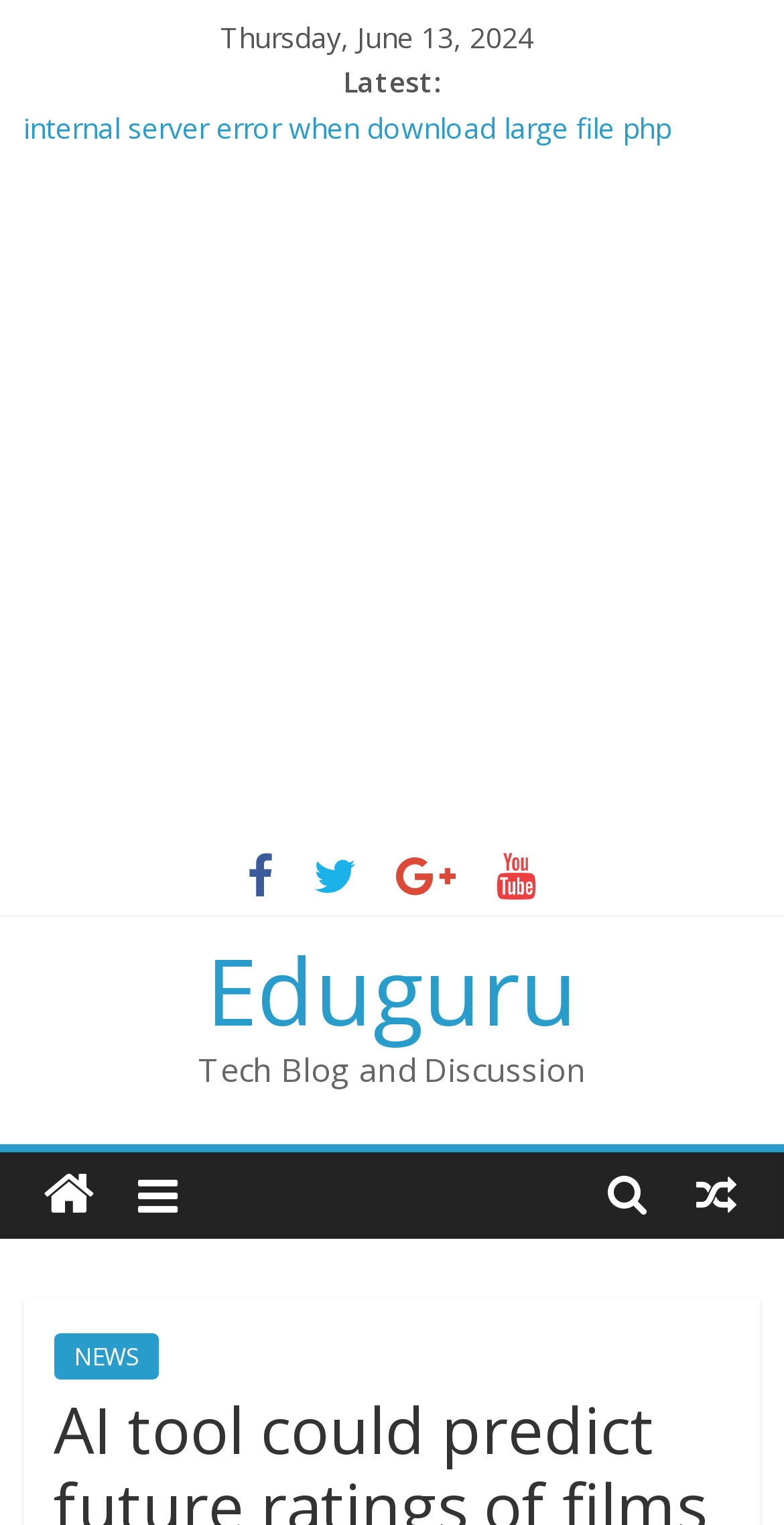Bounding box coordinates are specified in the format (top-left x, top-left y, bottom-right x, bottom-right y). All values are floating point numbers bounded between 0 and 1. Please provide the bounding box coordinate of the region this sentence describes: More Service Information

None